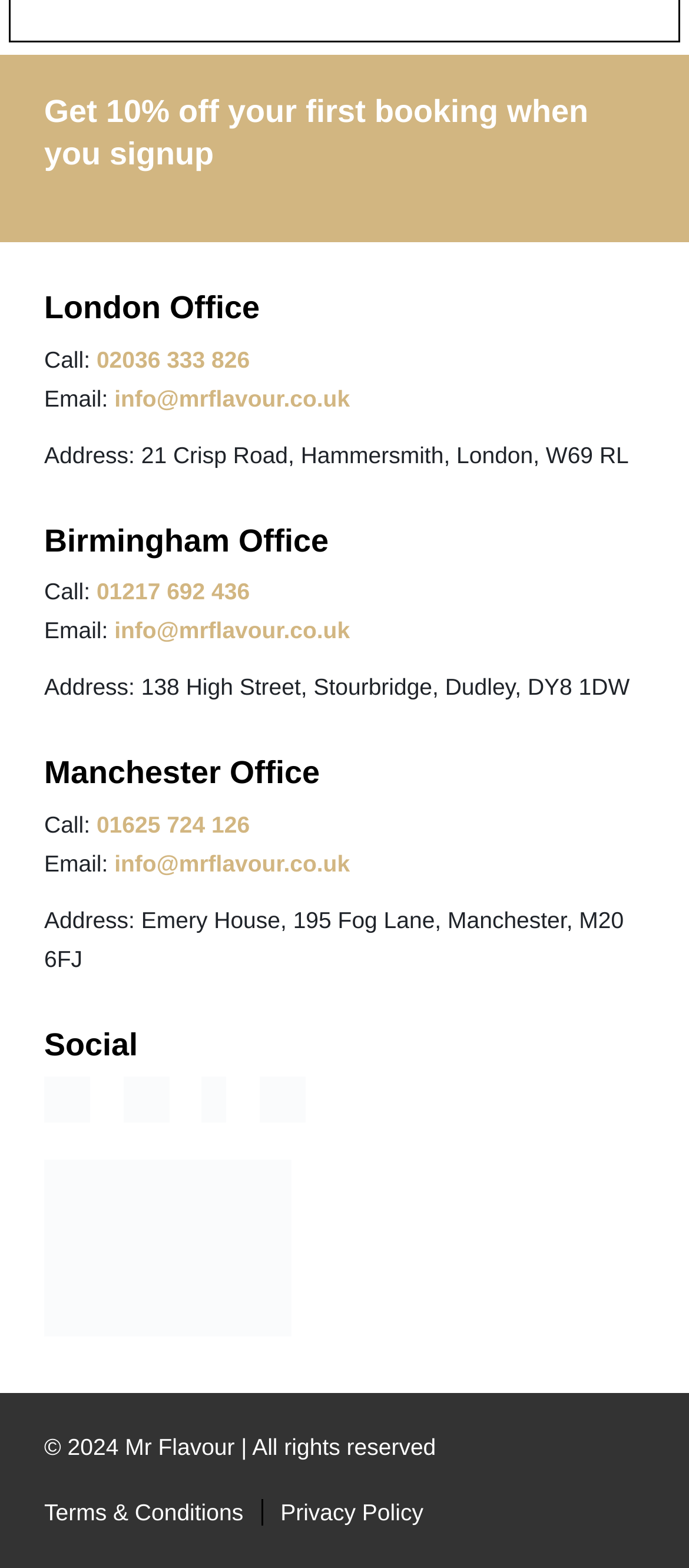What is the phone number of the London office?
Using the image as a reference, give a one-word or short phrase answer.

02036 333 826